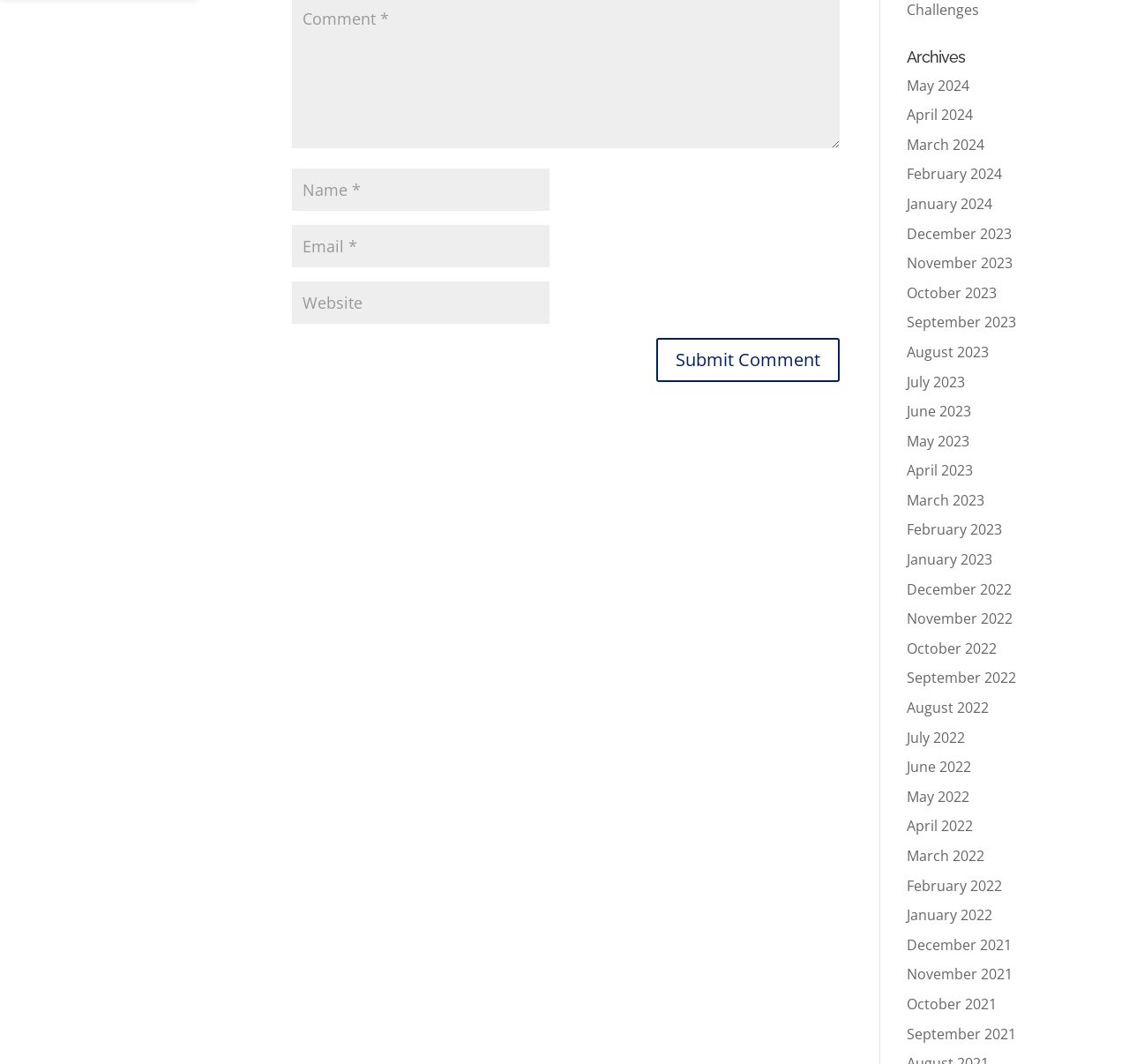Find the bounding box coordinates for the area that should be clicked to accomplish the instruction: "Enter your name".

[0.258, 0.159, 0.486, 0.198]